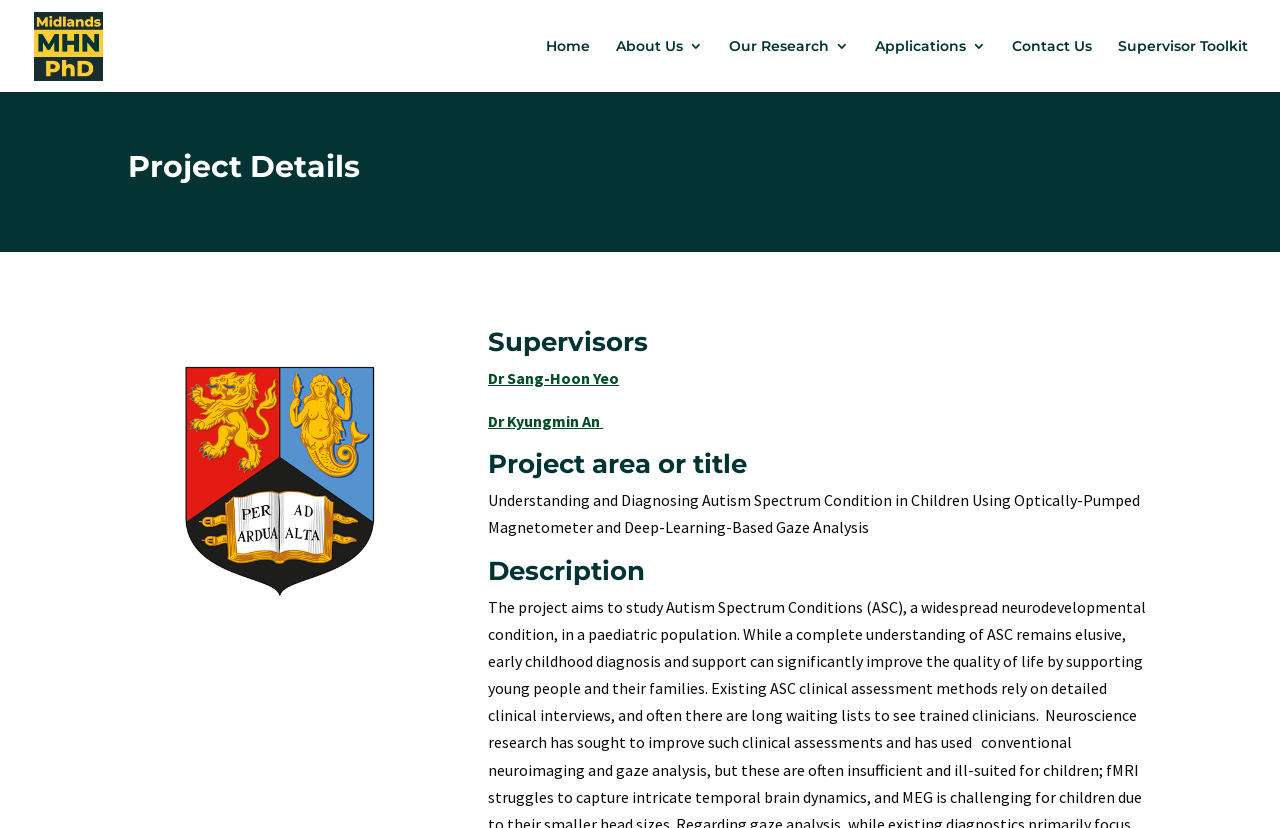Write a detailed summary of the webpage.

The webpage is about a PhD project titled "Understanding and Diagnosing Autism Spectrum Disorder in Children Using Optically-Pumped Magnetometer and Deep-Learning-Based Gaze Analysis" under the Midlands Mental Health and Neurosciences PhD Programme. 

At the top left corner, there is a link to skip to the content. Next to it, there is a link to the Midlands Mental Health and Neurosciences PhD Programme, accompanied by an image with the same name. 

On the top navigation bar, there are several links, including "Home", "About Us", "Our Research", "Applications", "Contact Us", and "Supervisor Toolkit", aligned from left to right. 

Below the navigation bar, there is a wide header section. Within this section, there is a heading "Project Details" on the left side, followed by an image of the University of Birmingham Icon. On the right side, there are three headings: "Supervisors", "Project area or title", and "Description". 

Under the "Supervisors" heading, there are two links to the supervisors' names, Dr. Sang-Hoon Yeo and Dr. Kyungmin An. 

Under the "Project area or title" heading, there is a static text displaying the project title.